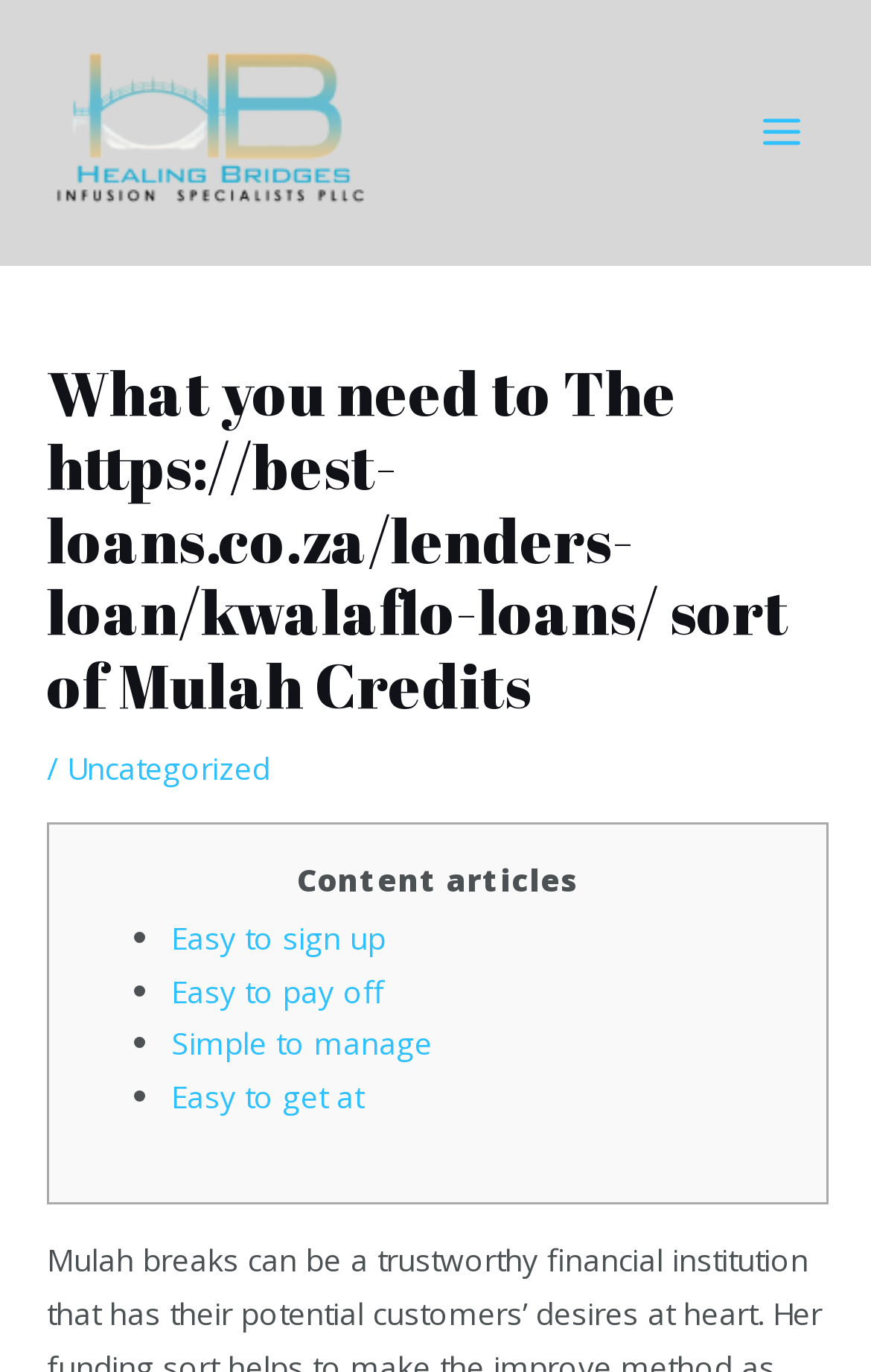Locate the bounding box for the described UI element: "Uncategorized". Ensure the coordinates are four float numbers between 0 and 1, formatted as [left, top, right, bottom].

[0.077, 0.544, 0.31, 0.575]